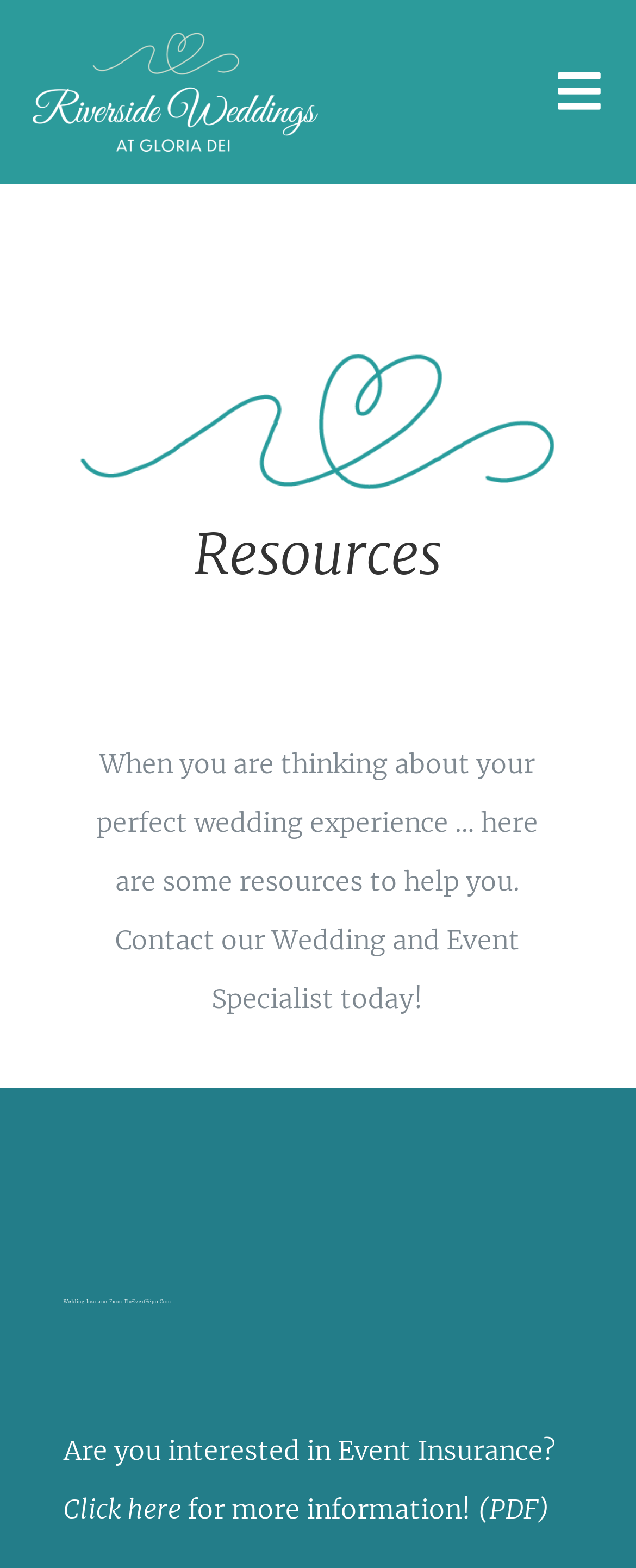Locate the bounding box for the described UI element: "Resources". Ensure the coordinates are four float numbers between 0 and 1, formatted as [left, top, right, bottom].

[0.0, 0.498, 1.0, 0.555]